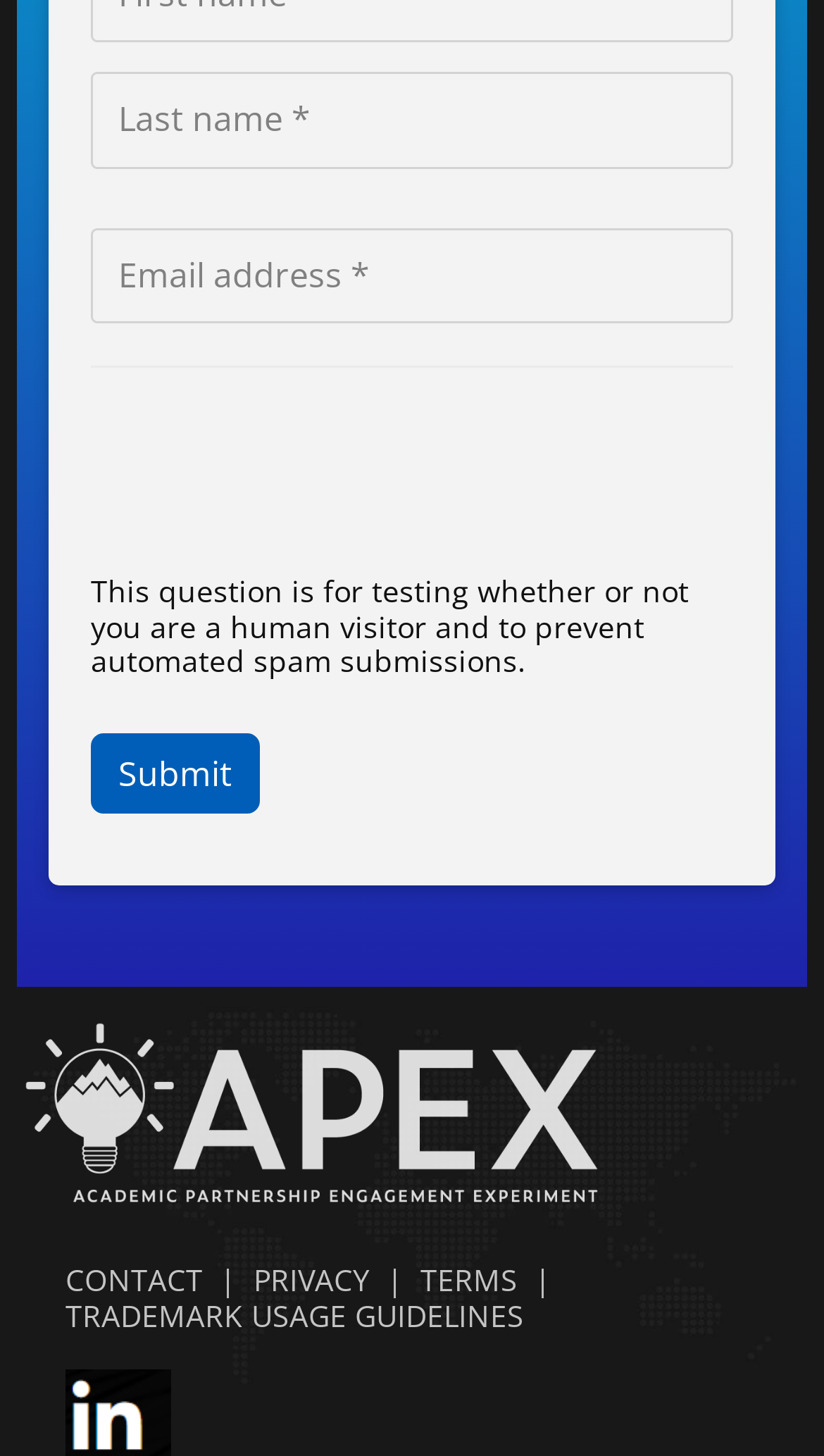Provide a short answer using a single word or phrase for the following question: 
What is the label of the first input field?

Last